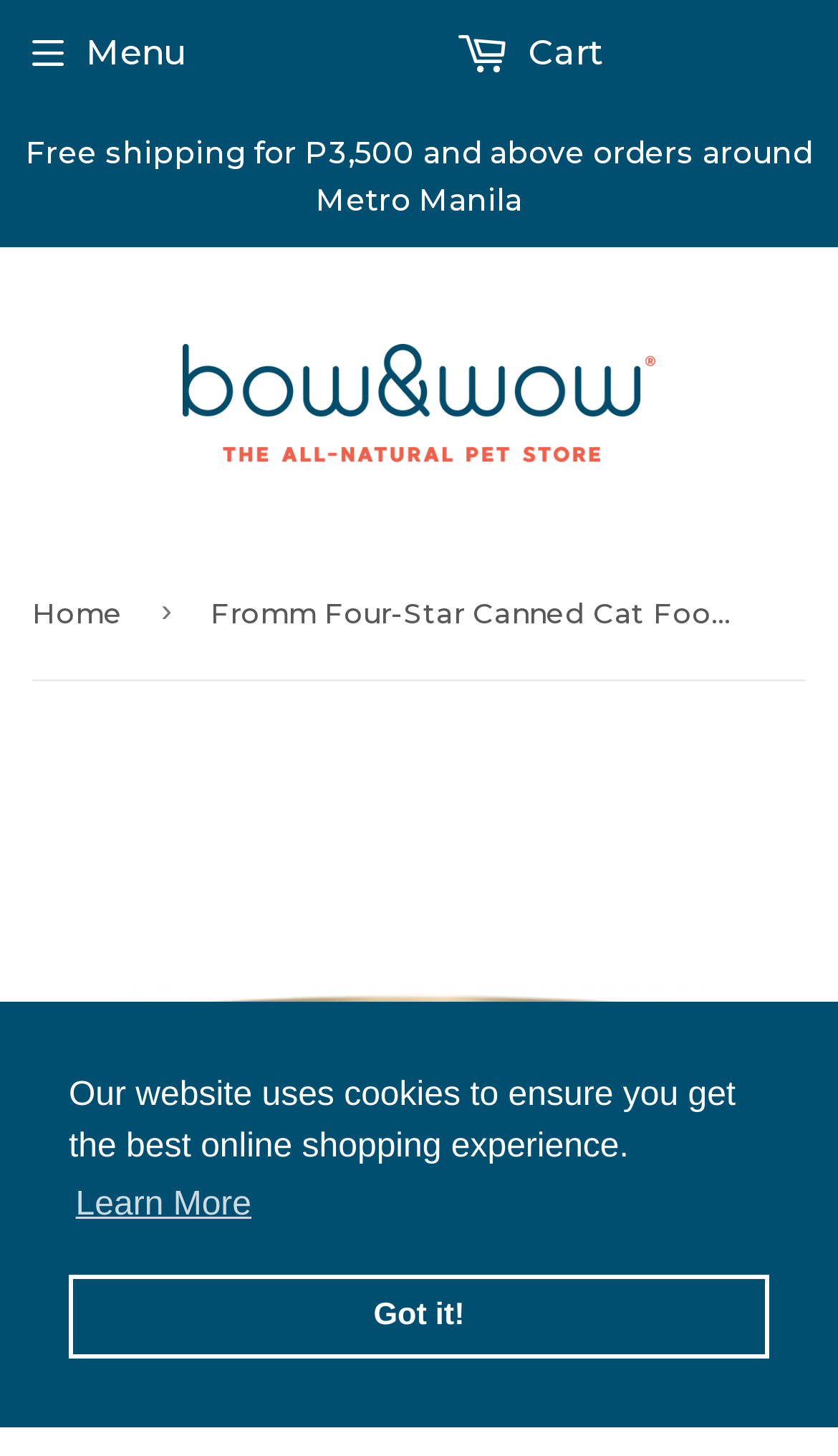Using the provided description: "Got it!", find the bounding box coordinates of the corresponding UI element. The output should be four float numbers between 0 and 1, in the format [left, top, right, bottom].

[0.082, 0.875, 0.918, 0.933]